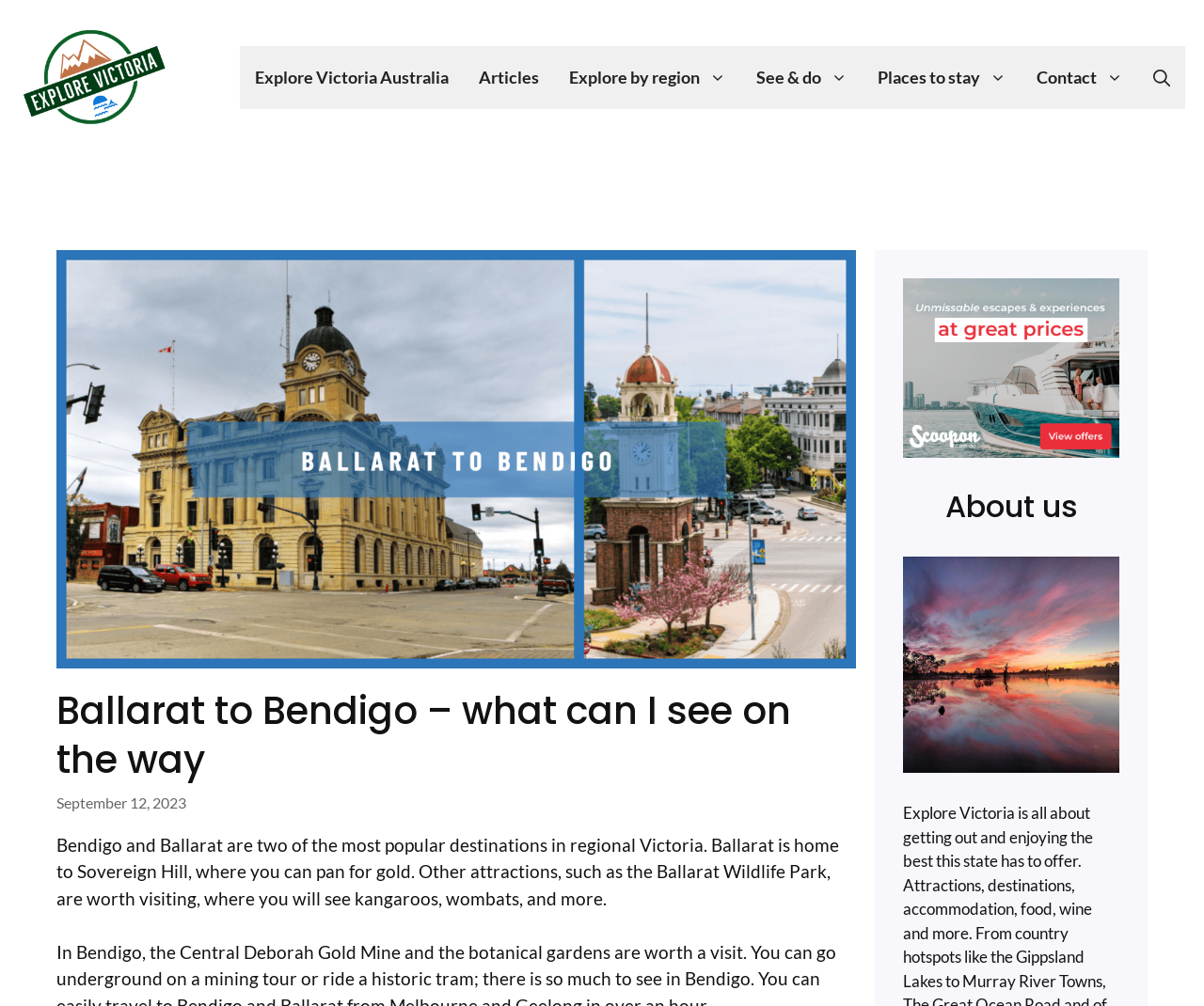Provide the bounding box coordinates of the HTML element described as: "Articles". The bounding box coordinates should be four float numbers between 0 and 1, i.e., [left, top, right, bottom].

[0.385, 0.046, 0.46, 0.109]